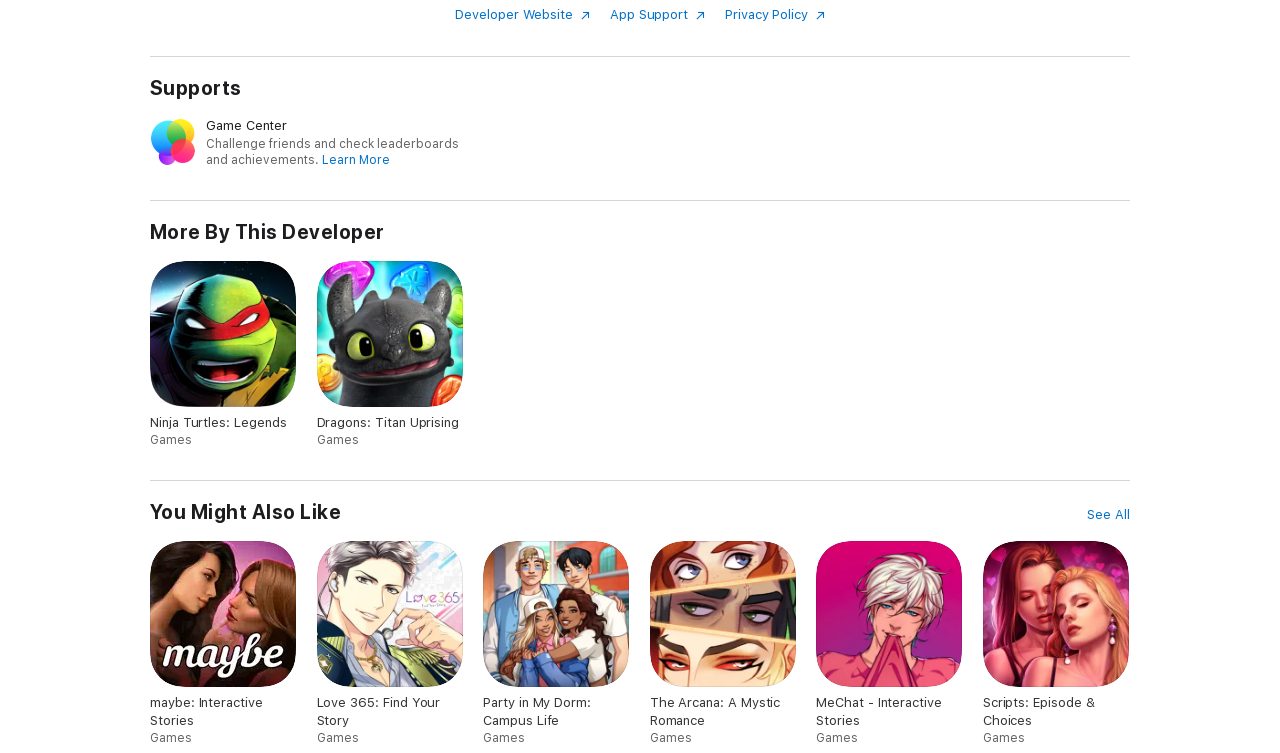From the given element description: "maybe: Interactive Stories Games", find the bounding box for the UI element. Provide the coordinates as four float numbers between 0 and 1, in the order [left, top, right, bottom].

[0.117, 0.718, 0.232, 0.991]